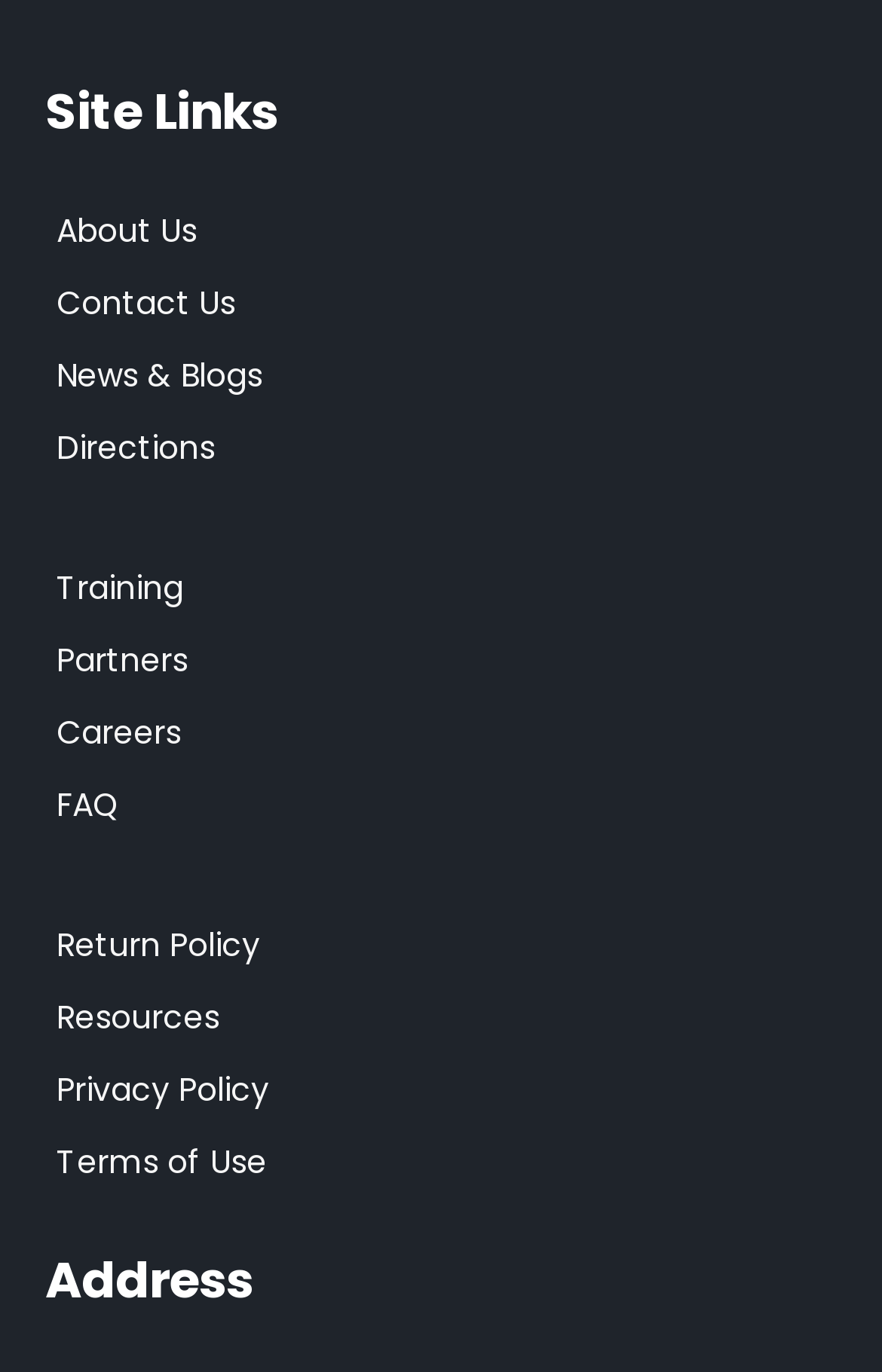What is the heading below the links?
Based on the visual, give a brief answer using one word or a short phrase.

Address